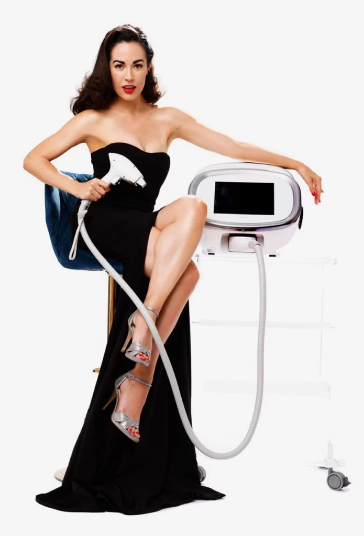Give an in-depth description of what is happening in the image.

The image features a confident woman dressed in an elegant black gown, exuding glamour and sophistication. She is seated on a stool, elegantly displaying her style while holding a handheld device, likely for a beauty or skincare treatment. The sleek, modern device beside her, which features a screen and a hose, suggests a cutting-edge approach to beauty treatments, emphasizing contemporary aesthetics and advanced technology. The backdrop is minimalistic, highlighting the subject’s fashionable presence and the high-tech equipment. This striking composition aligns well with the theme of warranty and service quality, suggesting that customers can expect premium products and comprehensive support for their beauty treatments.